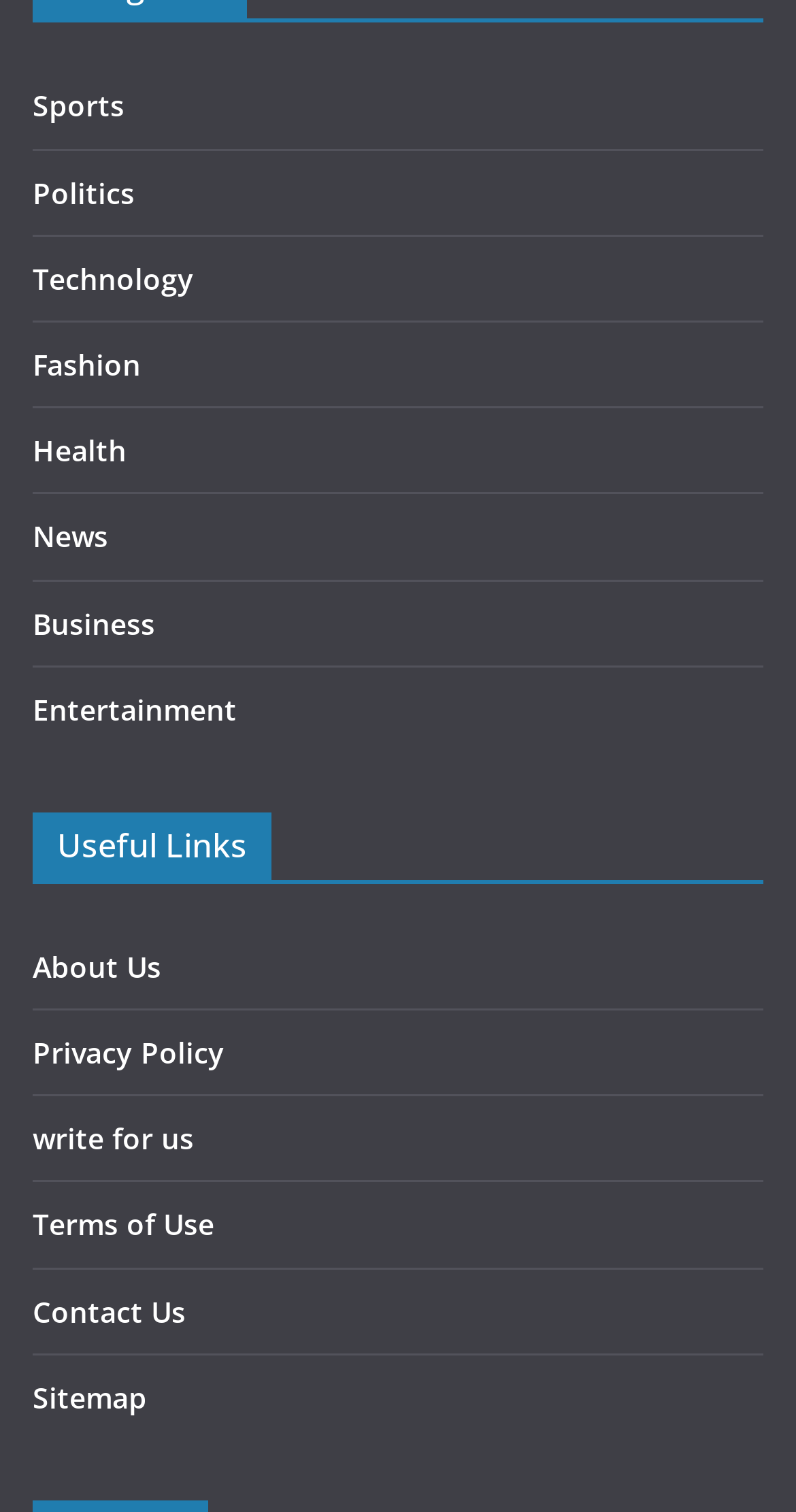Pinpoint the bounding box coordinates of the clickable element to carry out the following instruction: "Contact Us."

[0.041, 0.854, 0.233, 0.88]